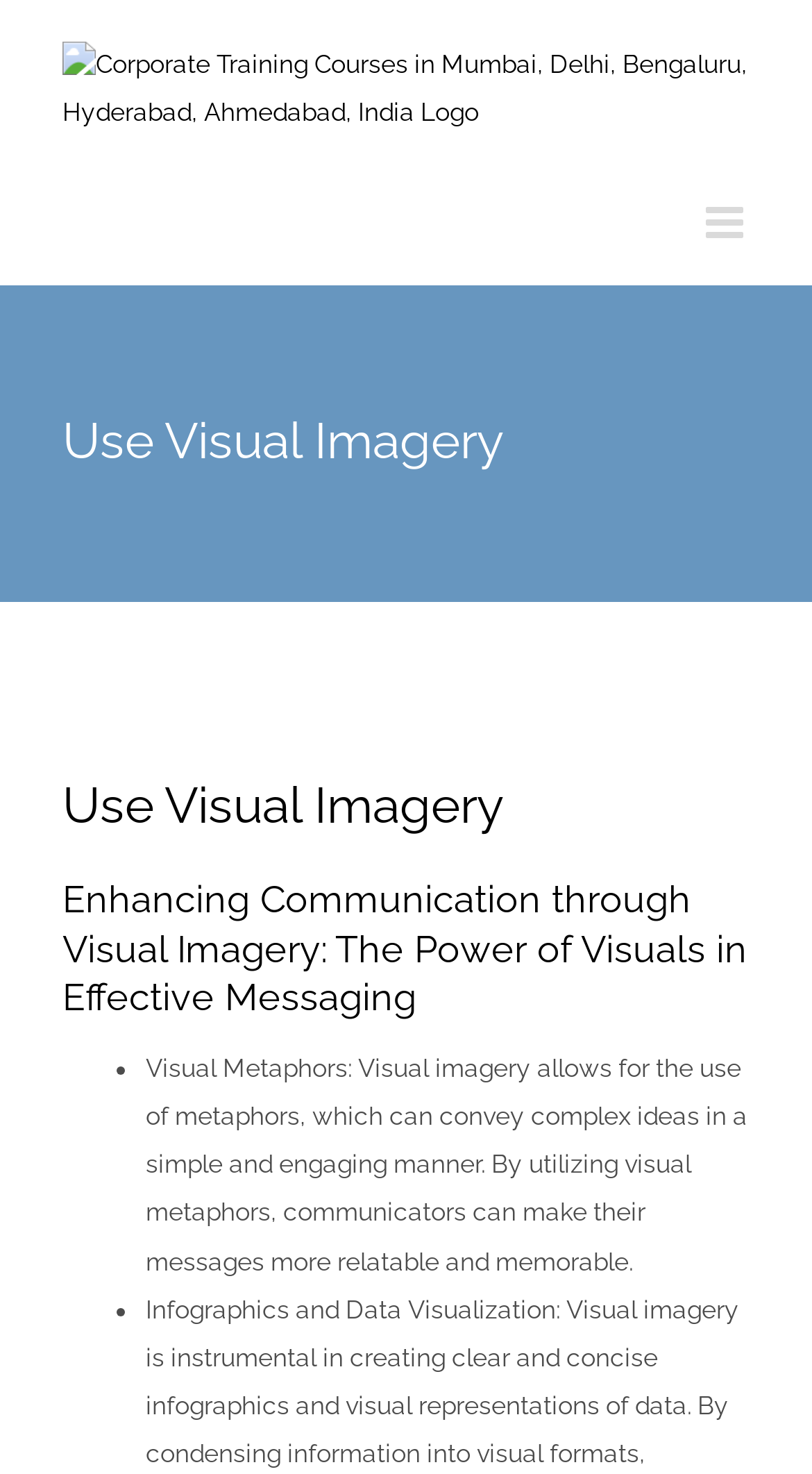Reply to the question with a single word or phrase:
How many list markers are there in the webpage?

2